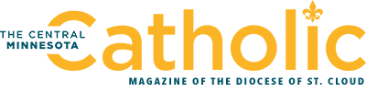Offer an in-depth description of the image shown.

The image showcases the logo of "The Central Minnesota Catholic," a magazine dedicated to serving the Diocese of St. Cloud. Prominently featured in the design is the word "Catholic," rendered in a bold and vibrant yellow, which draws attention and emphasizes the magazine's focus on Catholic news, events, and community stories. The logo also includes the text "THE CENTRAL MINNESOTA" in a more subdued teal color, placing the publication's geographical context front and center. This visual identity reflects the magazine's commitment to sharing meaningful content with its readership in a visually engaging manner.